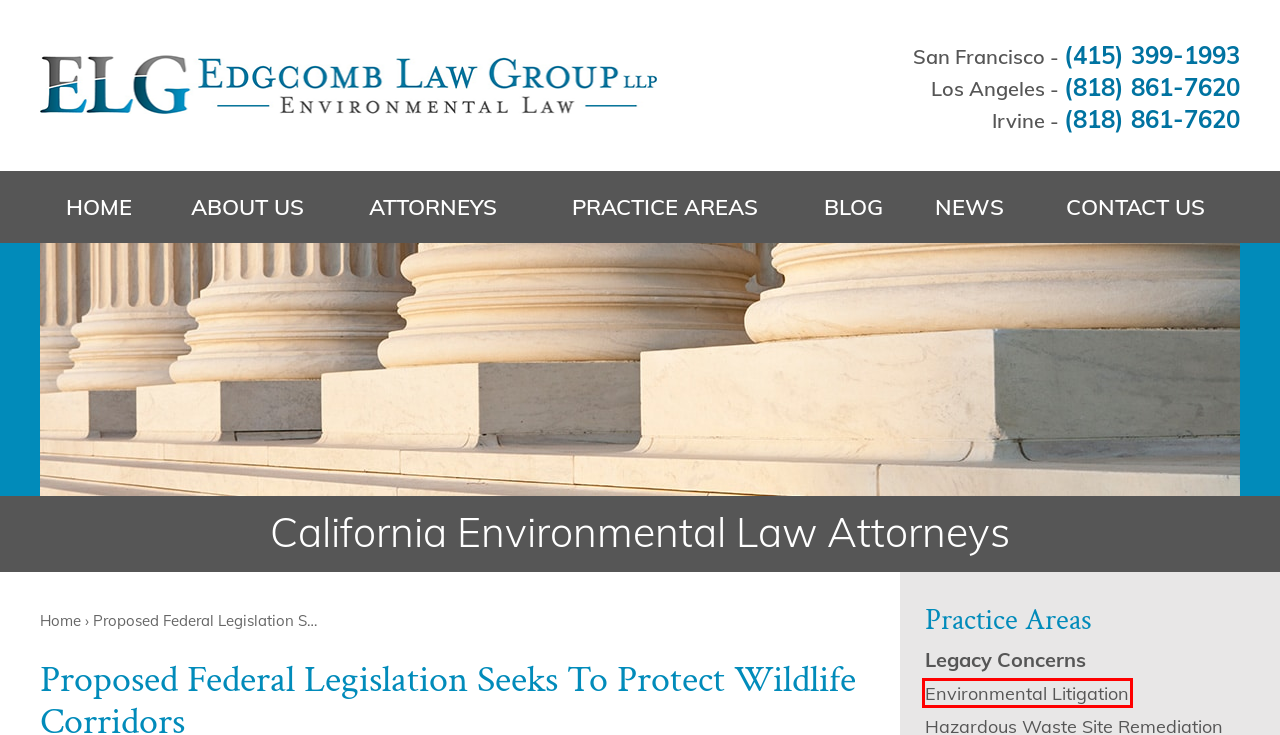You have a screenshot showing a webpage with a red bounding box around a UI element. Choose the webpage description that best matches the new page after clicking the highlighted element. Here are the options:
A. Blog - Edgcomb Law Group LLP
B. Current Operations - Edgcomb Law Group
C. Underground Storage Tanks - Edgcomb Law Group
D. Edgcomb Law Group, LLP | Environmental Law Attorneys
E. Environmental Litigation - Edgcomb Law Group
F. Legacy Concerns - Edgcomb Law Group
G. About Us - Edgcomb Law Group LLP
H. Emerging Issues Archives - Edgcomb Law Group LLP

E